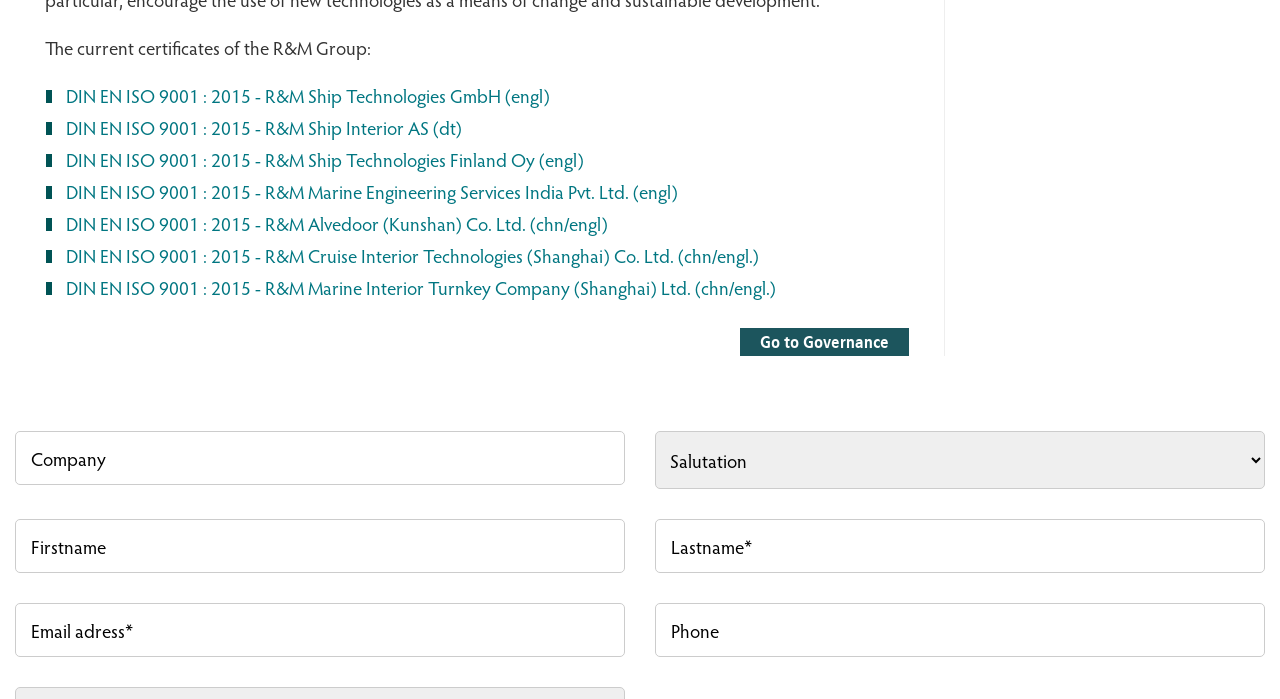Please indicate the bounding box coordinates of the element's region to be clicked to achieve the instruction: "Go to Governance". Provide the coordinates as four float numbers between 0 and 1, i.e., [left, top, right, bottom].

[0.578, 0.469, 0.71, 0.509]